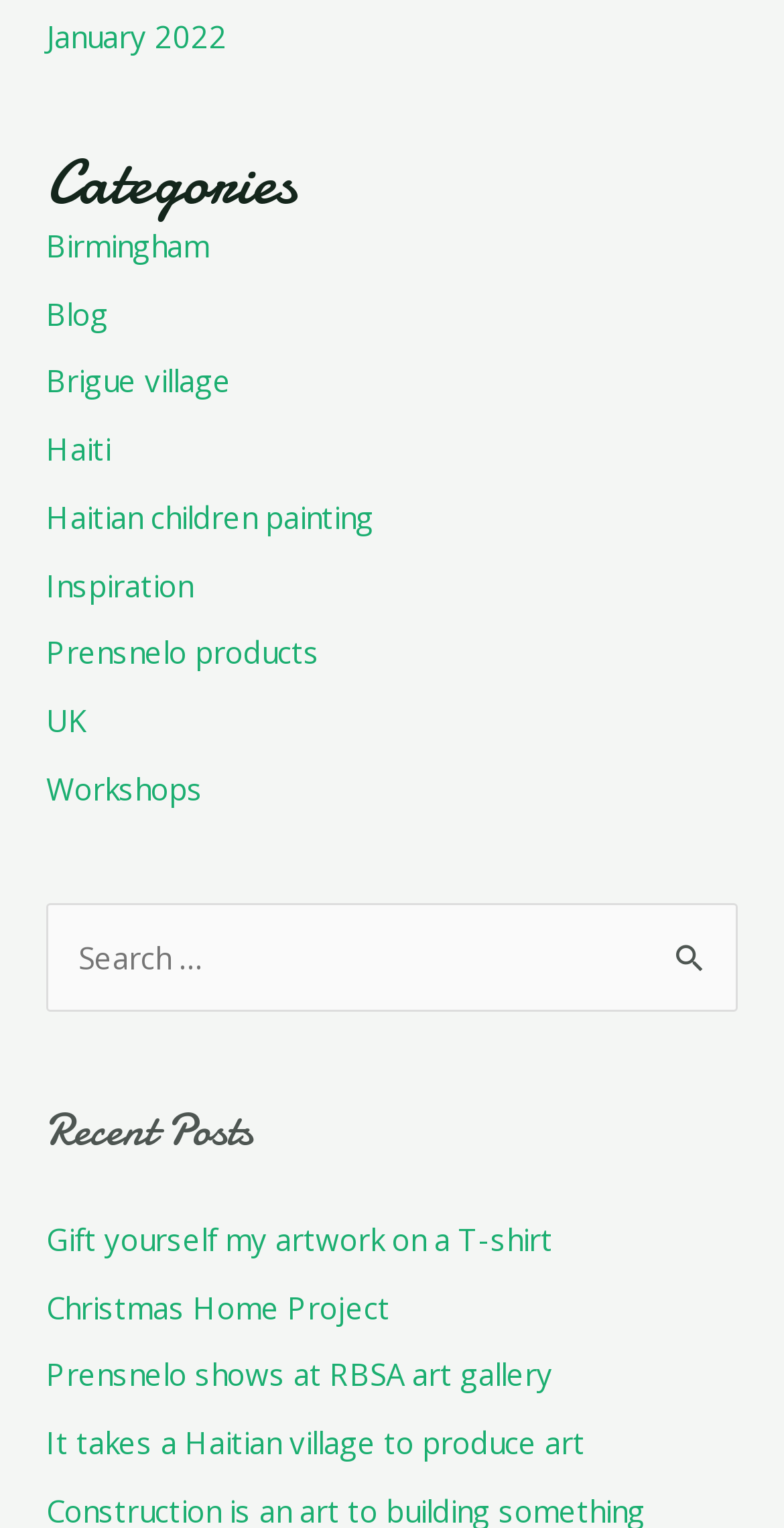Highlight the bounding box of the UI element that corresponds to this description: "Haitian children painting".

[0.059, 0.325, 0.477, 0.351]